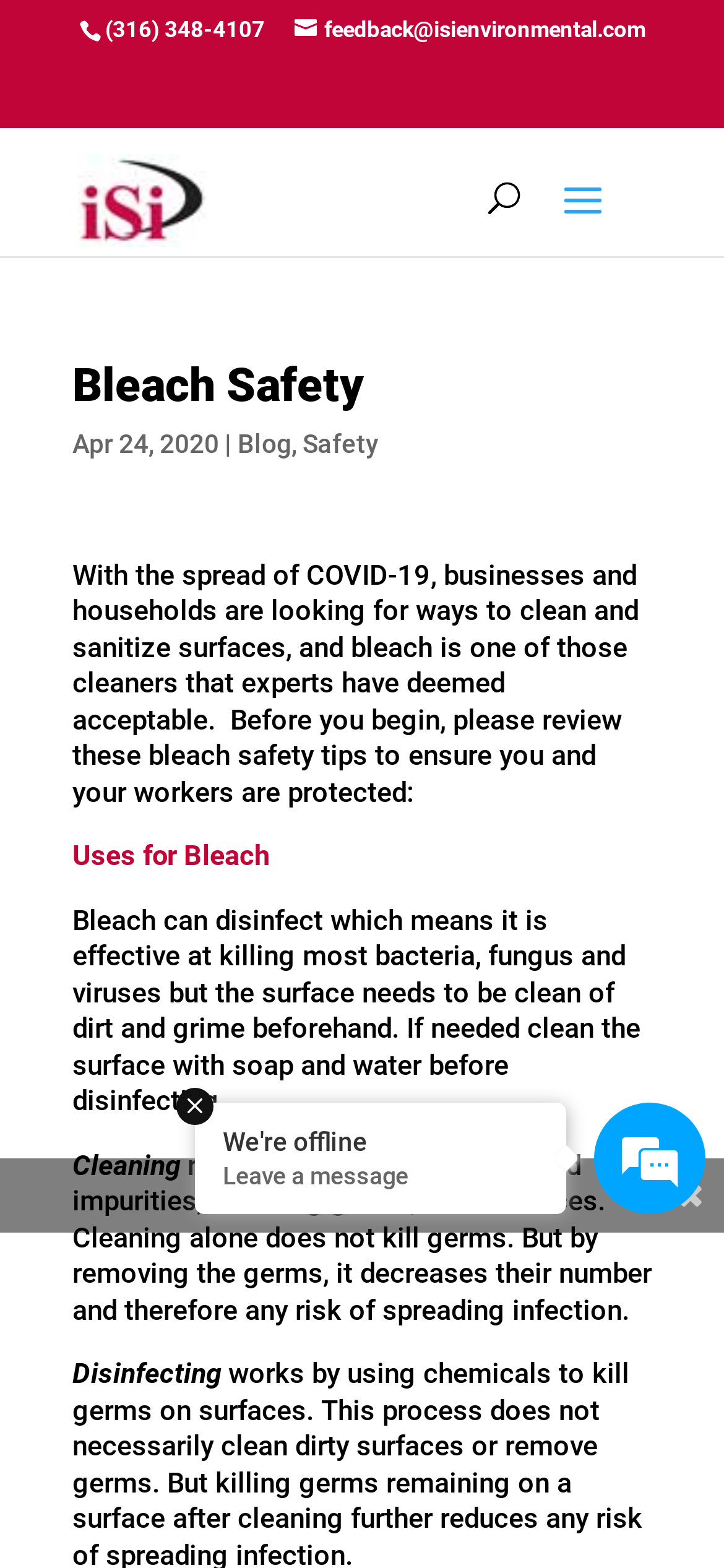Present a detailed account of what is displayed on the webpage.

This webpage is about bleach safety when using it for cleaning and disinfecting businesses. At the top left, there is a phone number link "(316) 348-4107" and an email link "feedback@isienvironmental.com" next to it. On the top right, there is a logo image of "iSi Environmental — EPA/OSHA Compliance and Facility Support Services" with a link to the same title. Below the logo, there is a search box with a label "Search for:".

The main content of the webpage starts with a heading "Bleach Safety" at the top center. Below the heading, there is a date "Apr 24, 2020" followed by a separator "|" and a link to "Blog" and another link to "Safety". 

The main article begins with a paragraph discussing the importance of bleach safety during the COVID-19 pandemic. The article is divided into sections, including "Uses for Bleach", "Bleach can disinfect...", "Cleaning", and "Disinfecting", each with a brief description. 

At the bottom right, there is a "Share This" button. Below it, there is a message "We're offline" with a "Leave a message" paragraph and an emphasis on the offline status.